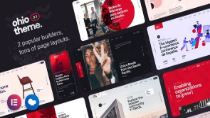Please give a succinct answer to the question in one word or phrase:
What are the small screens surrounding the woman displaying?

project displays and interfaces